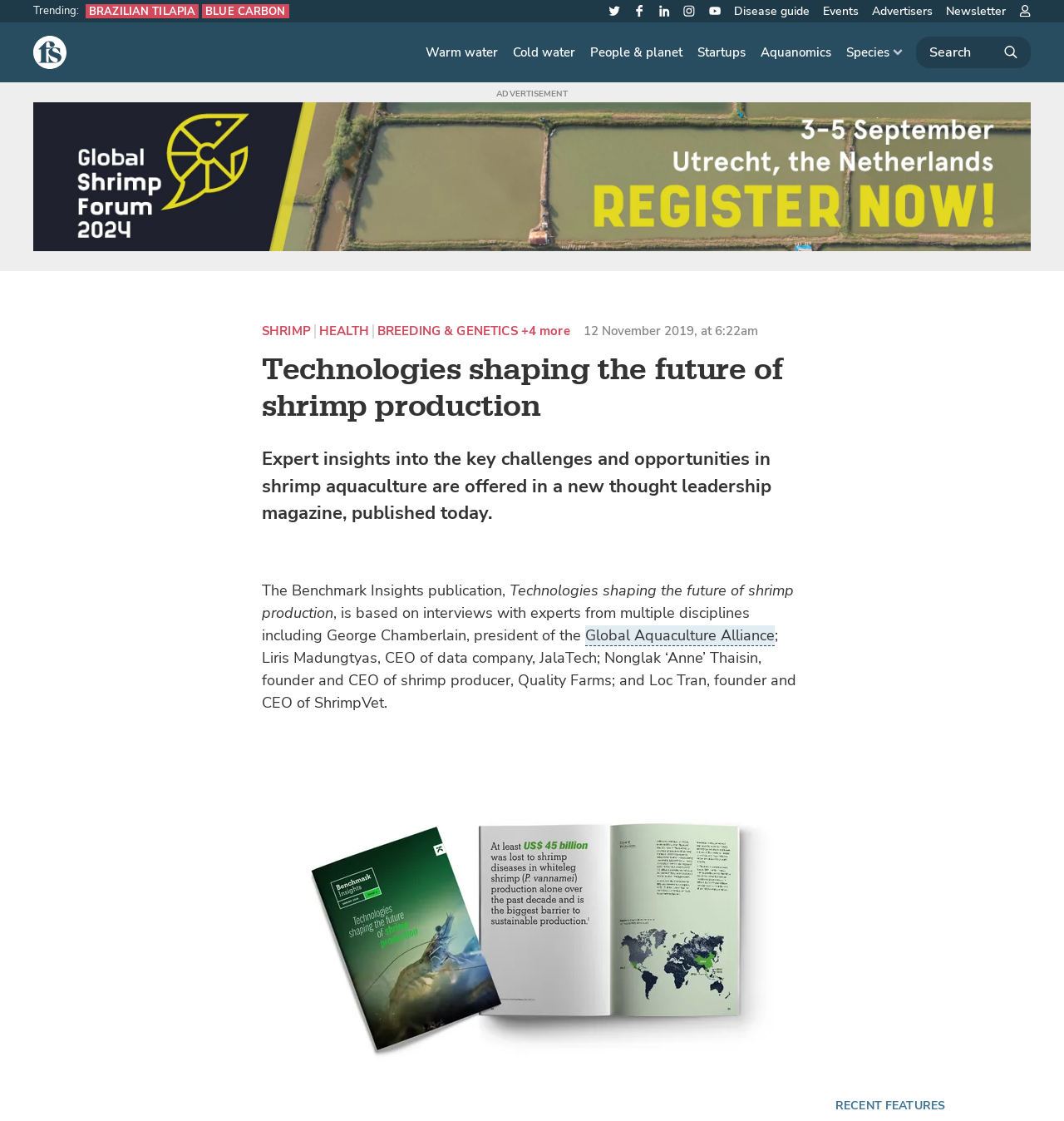Please identify the bounding box coordinates of the element's region that should be clicked to execute the following instruction: "Visit the 'Warm water' page". The bounding box coordinates must be four float numbers between 0 and 1, i.e., [left, top, right, bottom].

[0.394, 0.034, 0.474, 0.059]